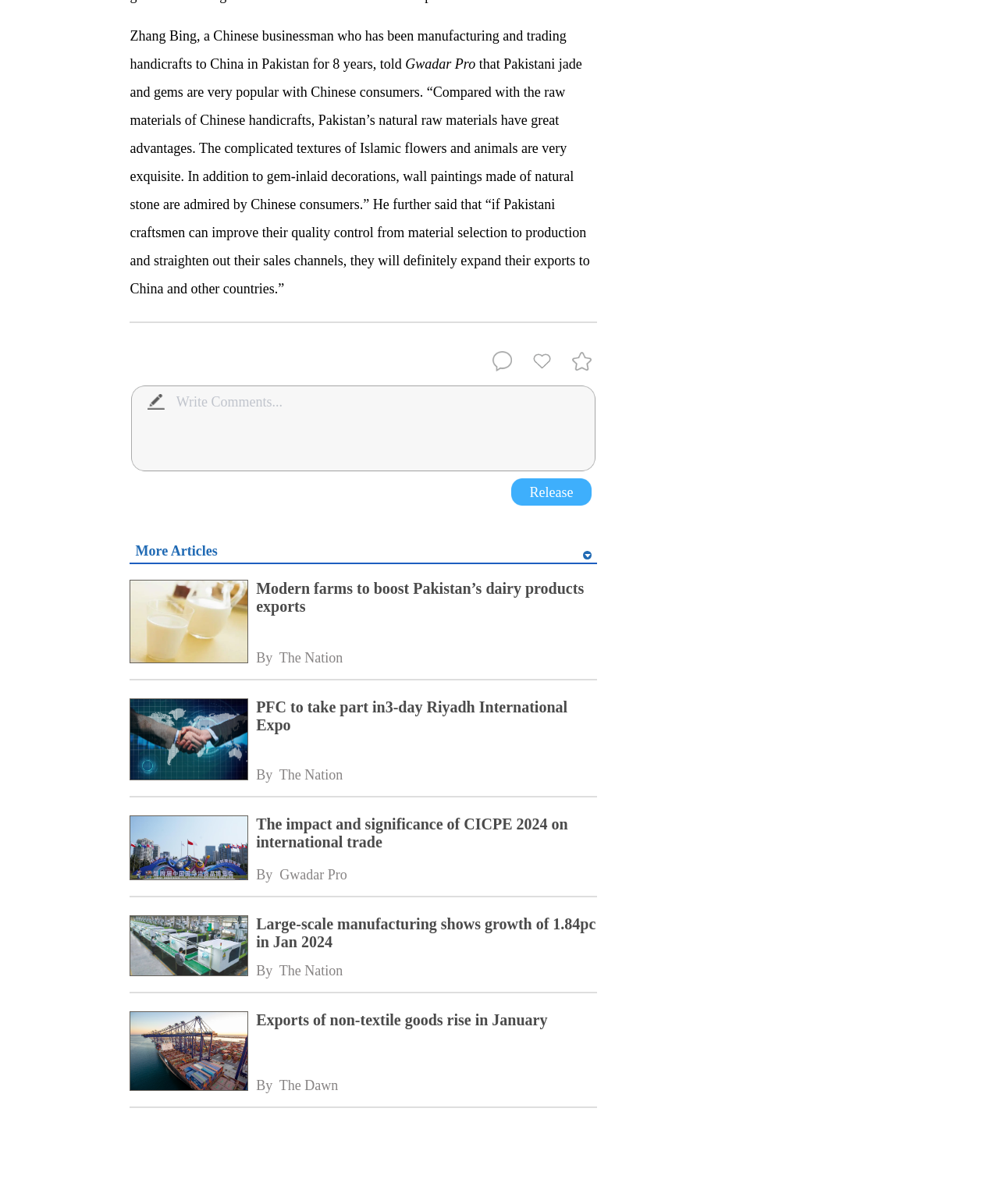Please identify the bounding box coordinates of the element's region that should be clicked to execute the following instruction: "View the article 'PFC to take part in3-day Riyadh International Expo'". The bounding box coordinates must be four float numbers between 0 and 1, i.e., [left, top, right, bottom].

[0.13, 0.58, 0.247, 0.651]